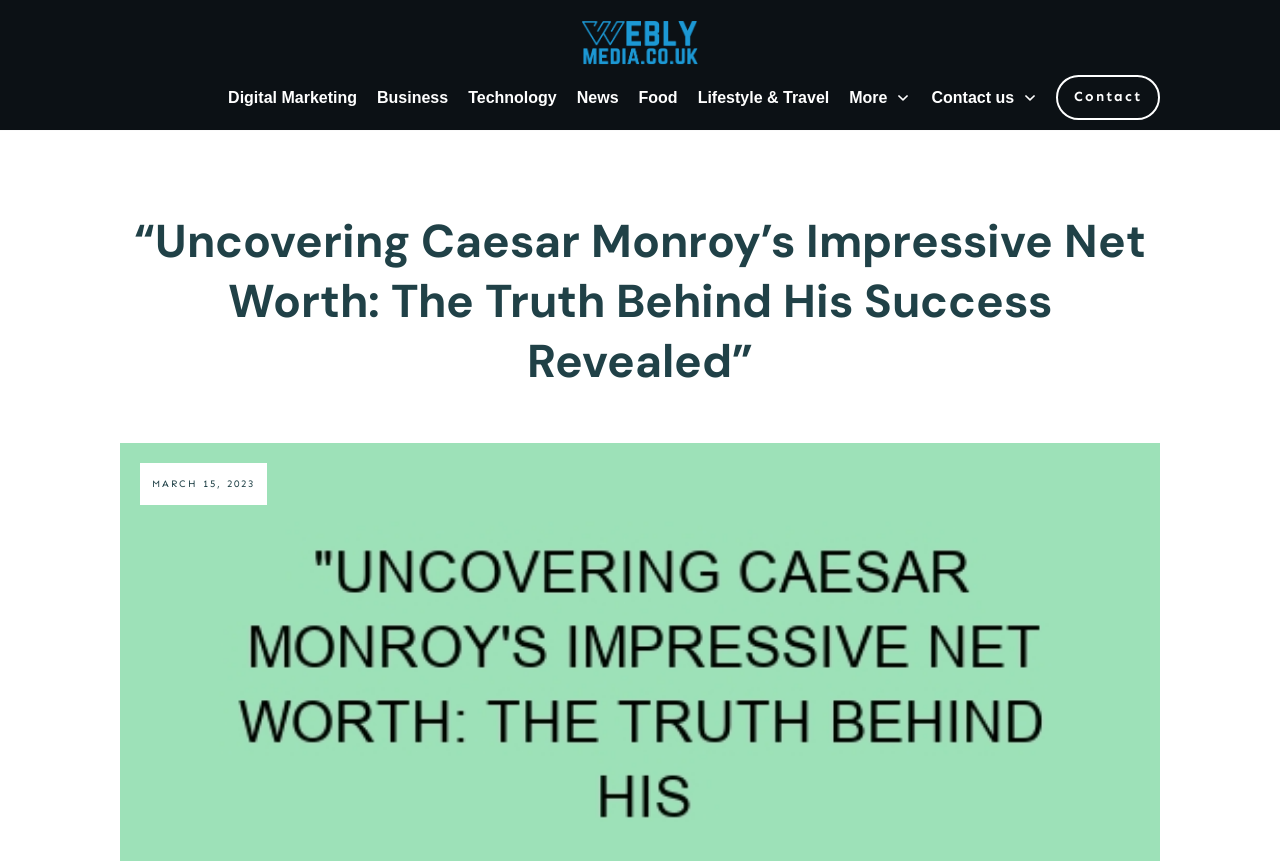Given the element description Digital Marketing, specify the bounding box coordinates of the corresponding UI element in the format (top-left x, top-left y, bottom-right x, bottom-right y). All values must be between 0 and 1.

[0.178, 0.095, 0.279, 0.132]